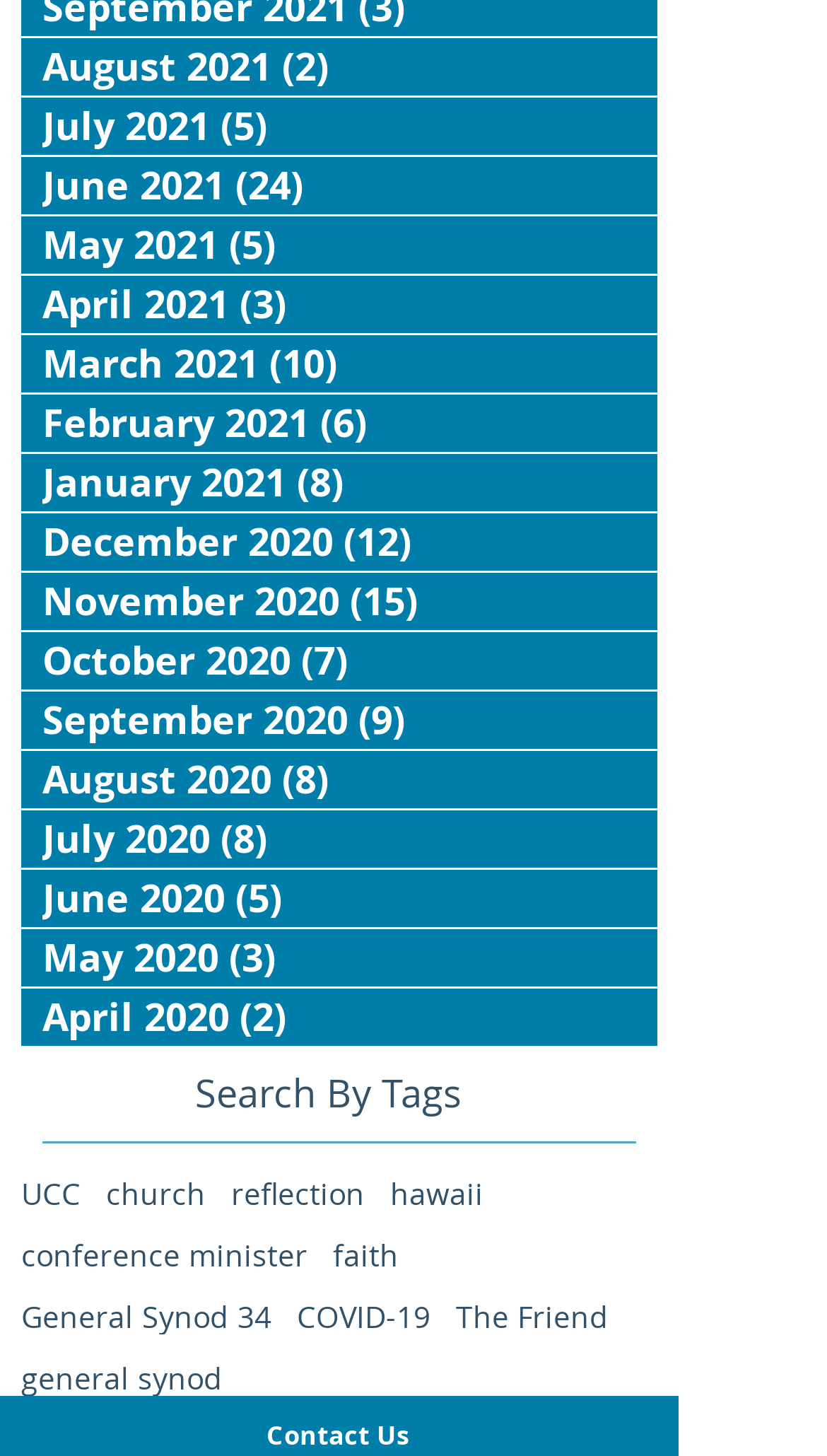Bounding box coordinates should be in the format (top-left x, top-left y, bottom-right x, bottom-right y) and all values should be floating point numbers between 0 and 1. Determine the bounding box coordinate for the UI element described as: UCC

[0.026, 0.807, 0.097, 0.832]